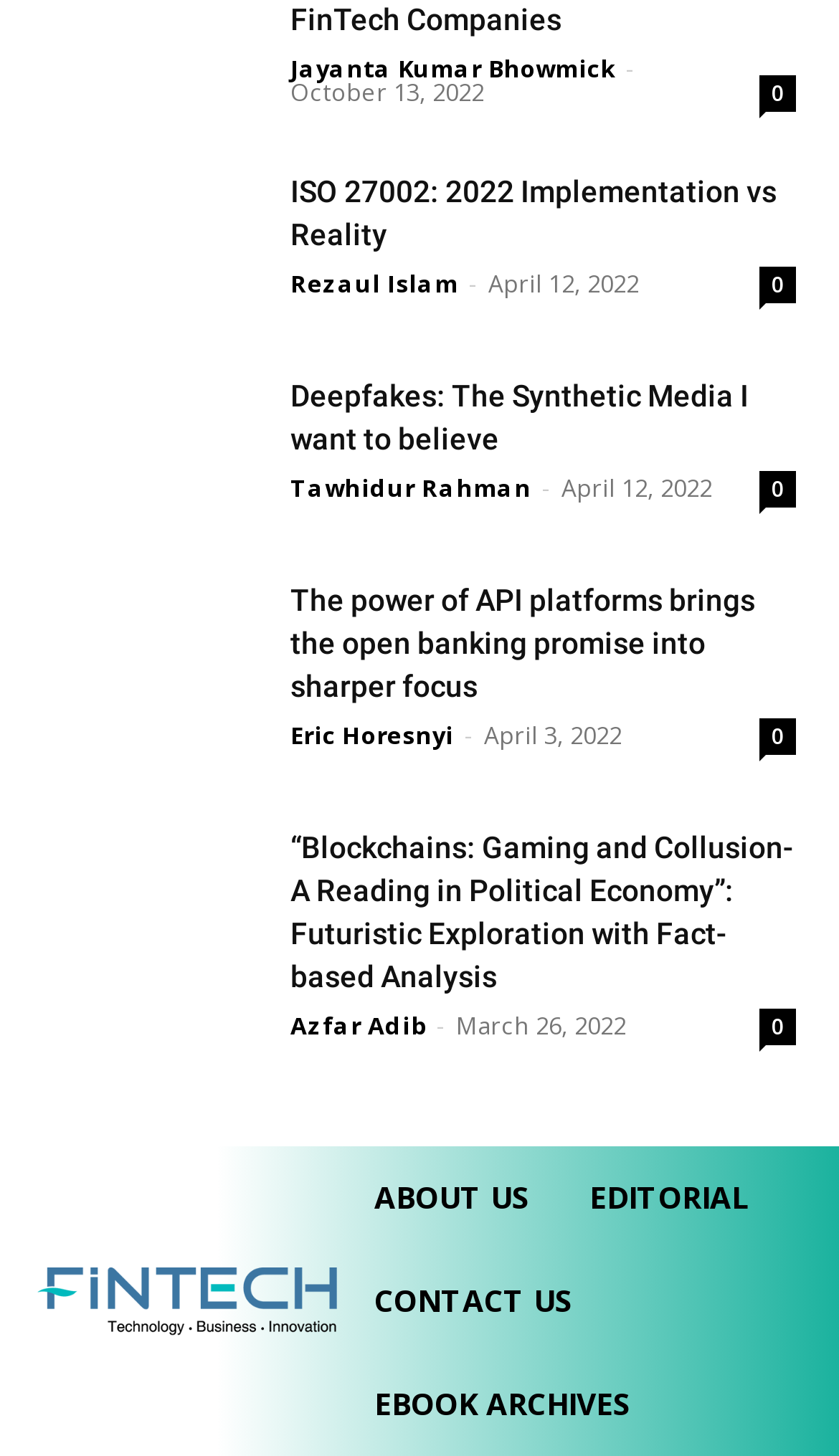Please pinpoint the bounding box coordinates for the region I should click to adhere to this instruction: "Browse the eBook archives".

[0.41, 0.929, 0.787, 1.0]